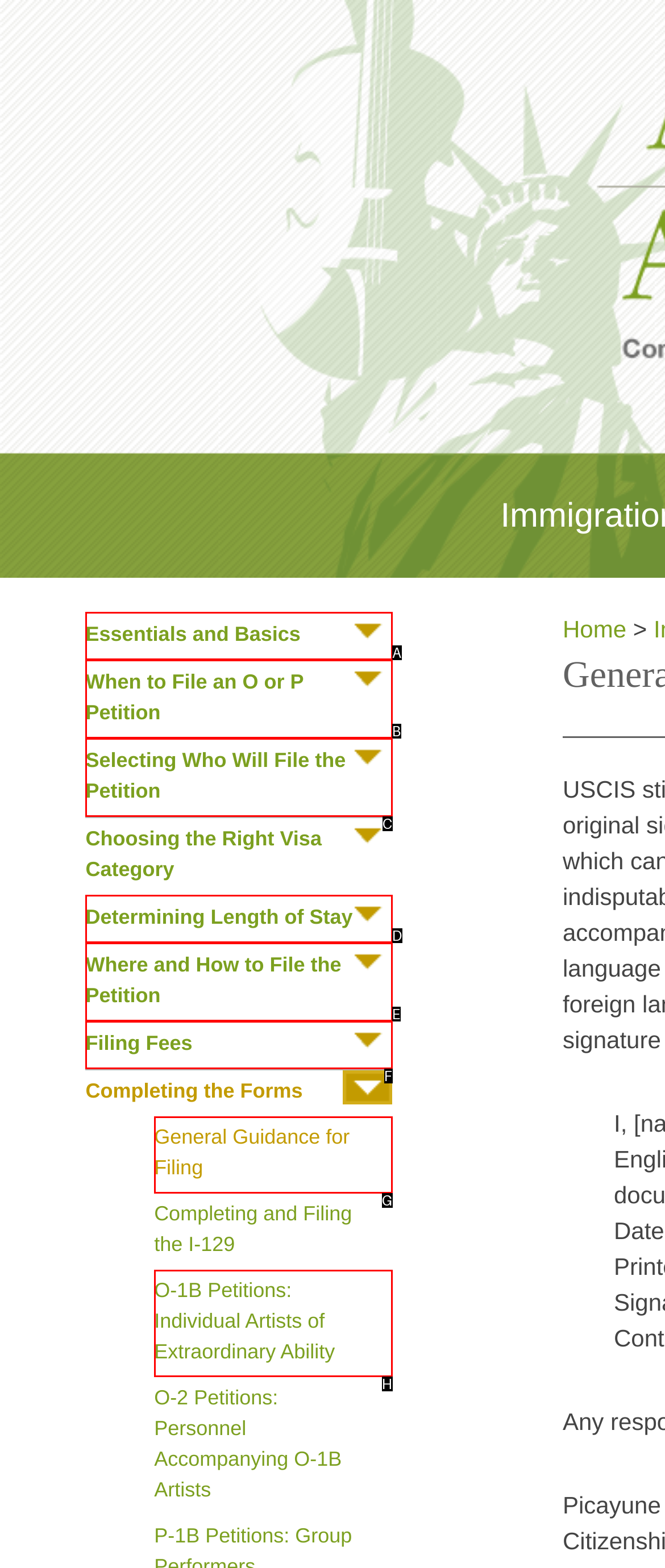Select the appropriate bounding box to fulfill the task: explore o-1b petitions for individual artists of extraordinary ability Respond with the corresponding letter from the choices provided.

H